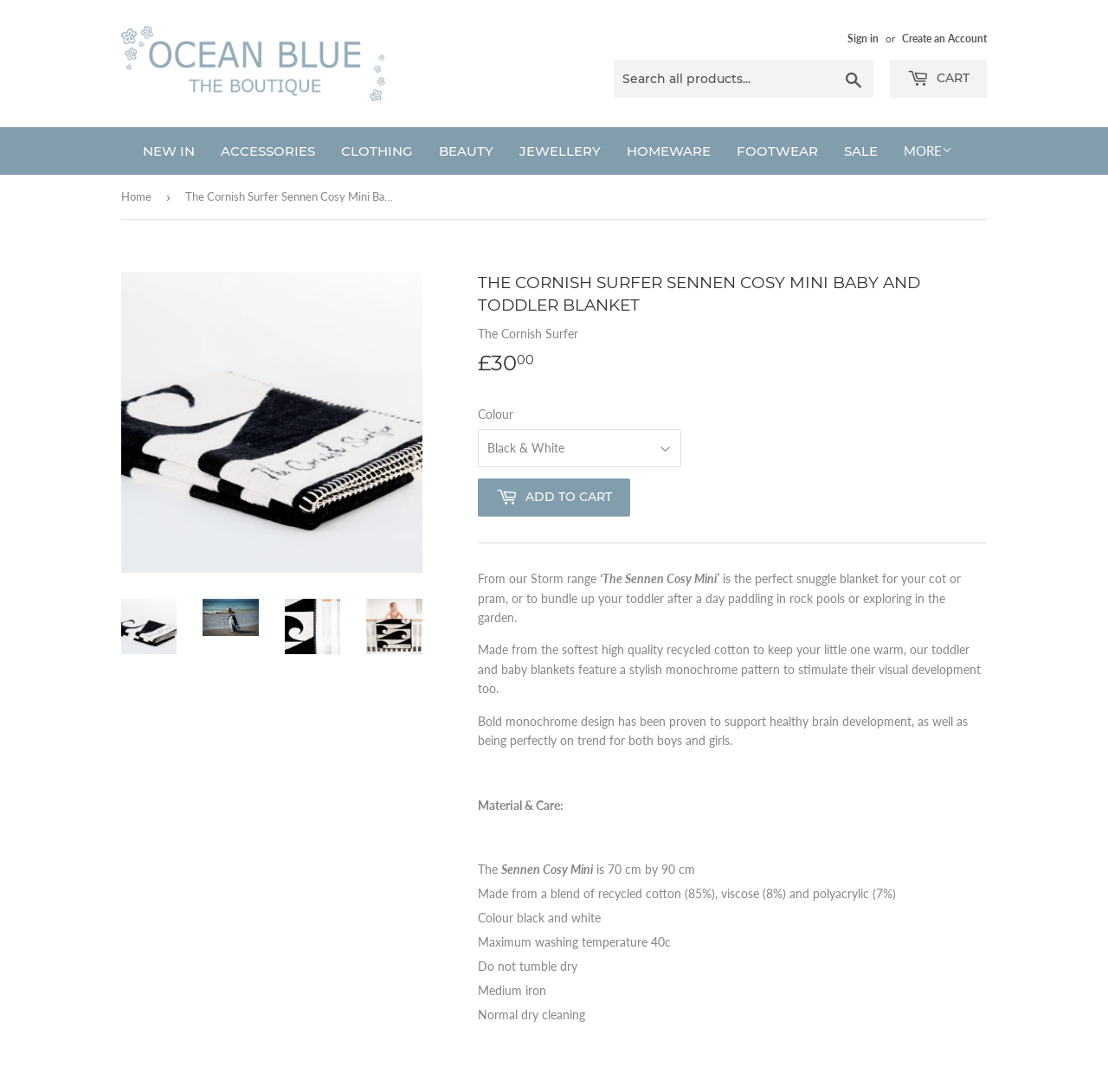Identify the bounding box coordinates of the element that should be clicked to fulfill this task: "Submit the form". The coordinates should be provided as four float numbers between 0 and 1, i.e., [left, top, right, bottom].

None